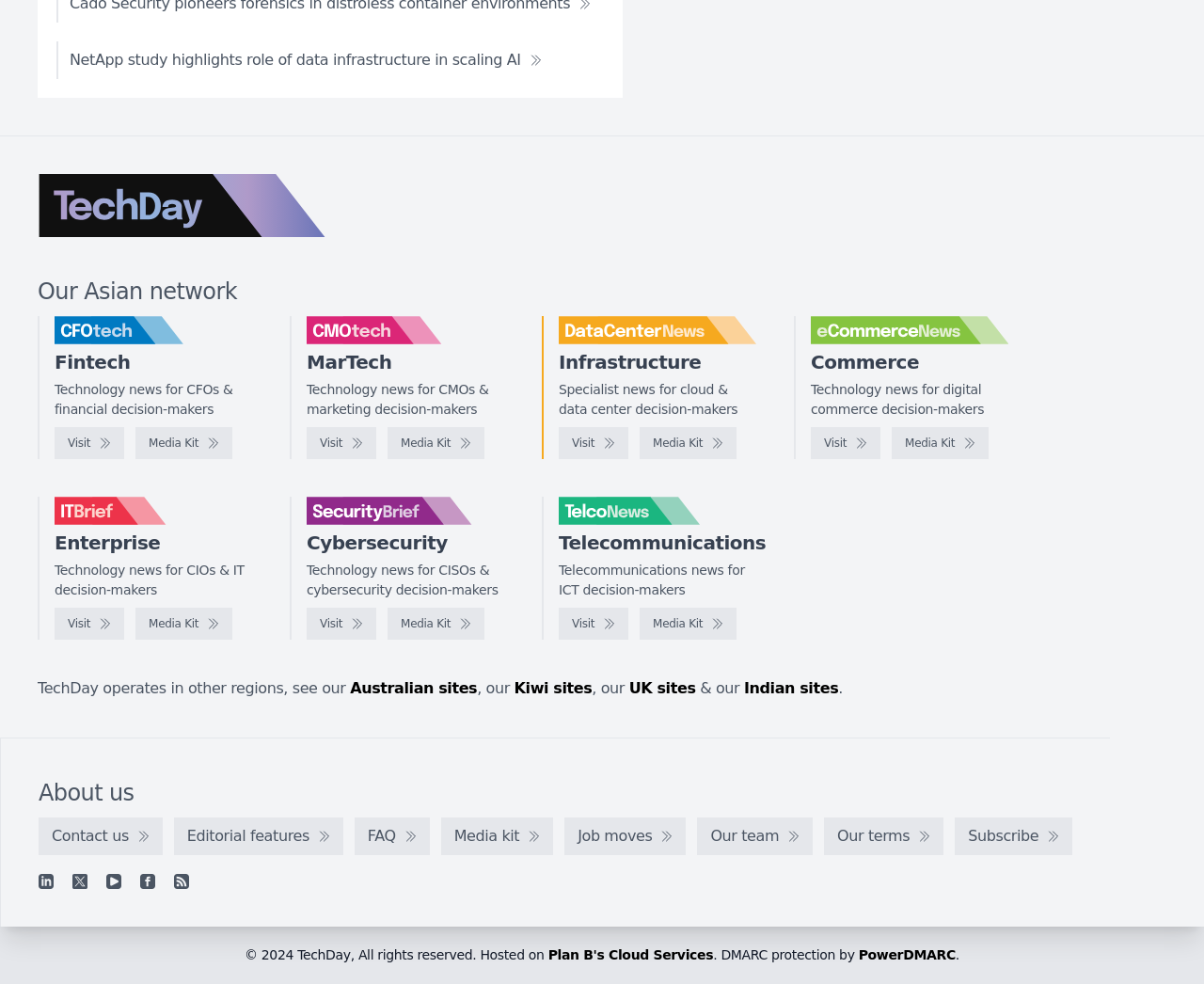What is the purpose of the 'Media Kit' links?
Answer the question with as much detail as you can, using the image as a reference.

The 'Media Kit' links are associated with different logos and descriptions, suggesting that they provide access to media kits or resources for each of the corresponding websites or sections.